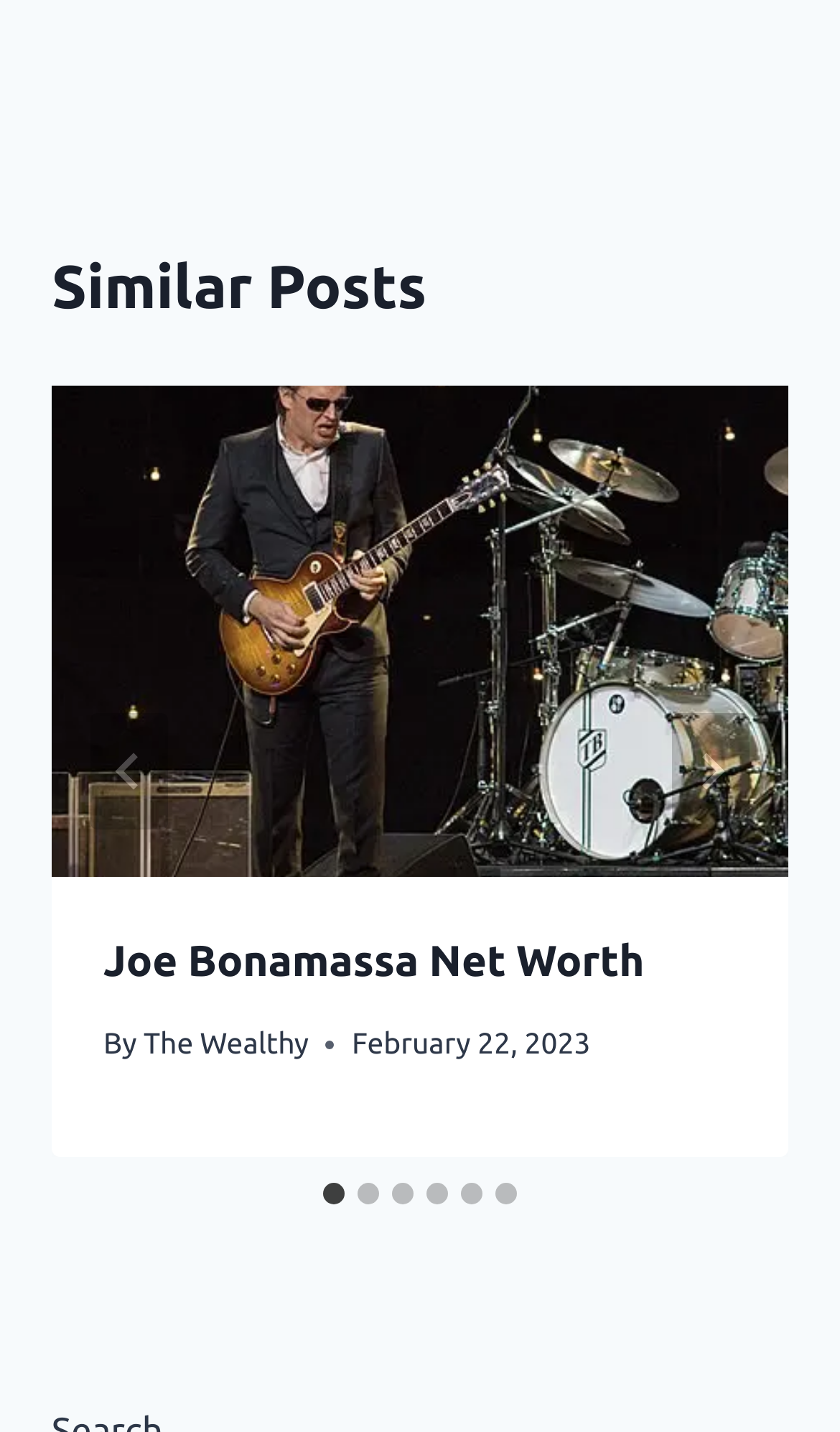Please locate the bounding box coordinates of the element that should be clicked to complete the given instruction: "Go to next slide".

[0.8, 0.498, 0.892, 0.579]